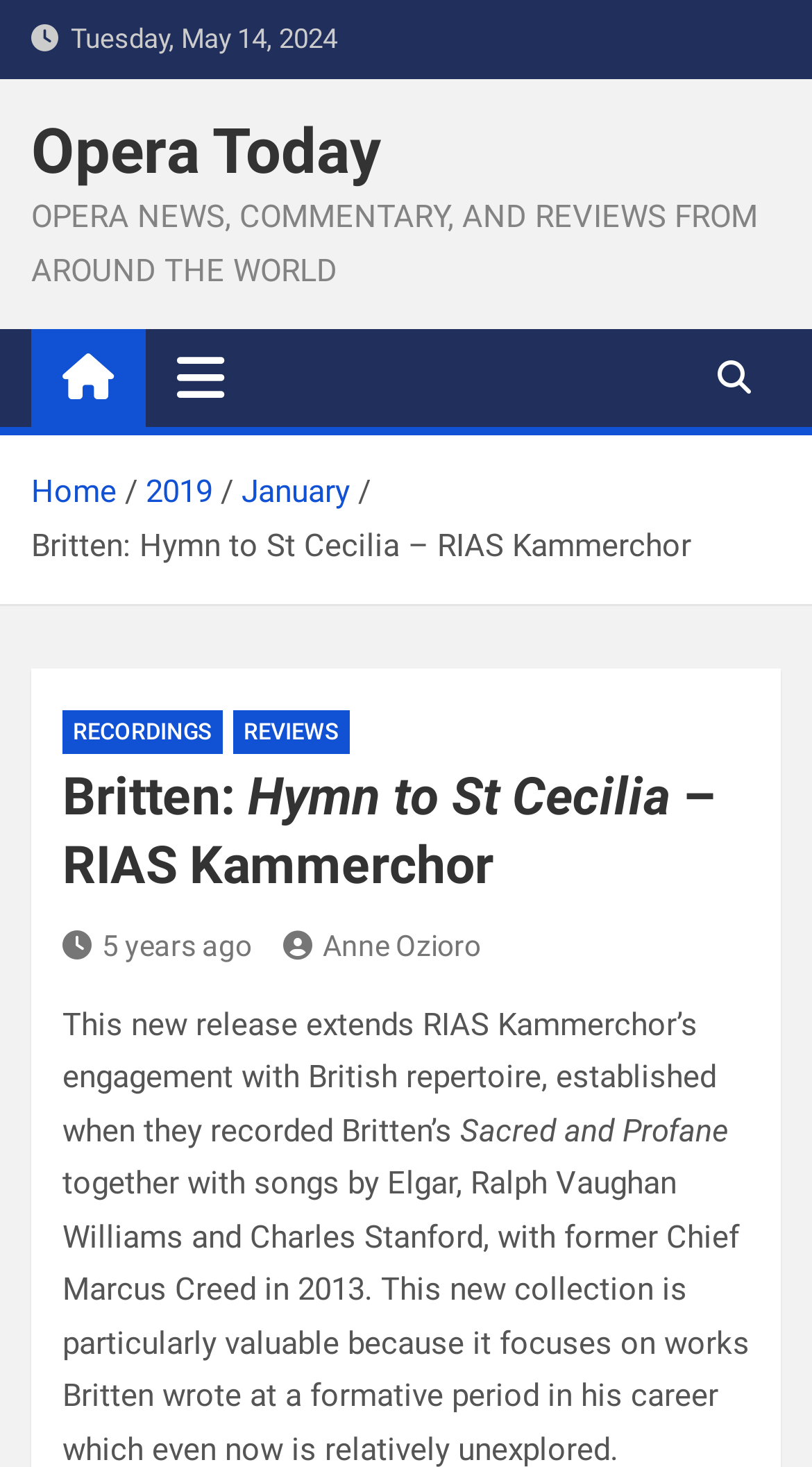What is the previous work of the choir mentioned in the article?
Give a one-word or short phrase answer based on the image.

Sacred and Profane